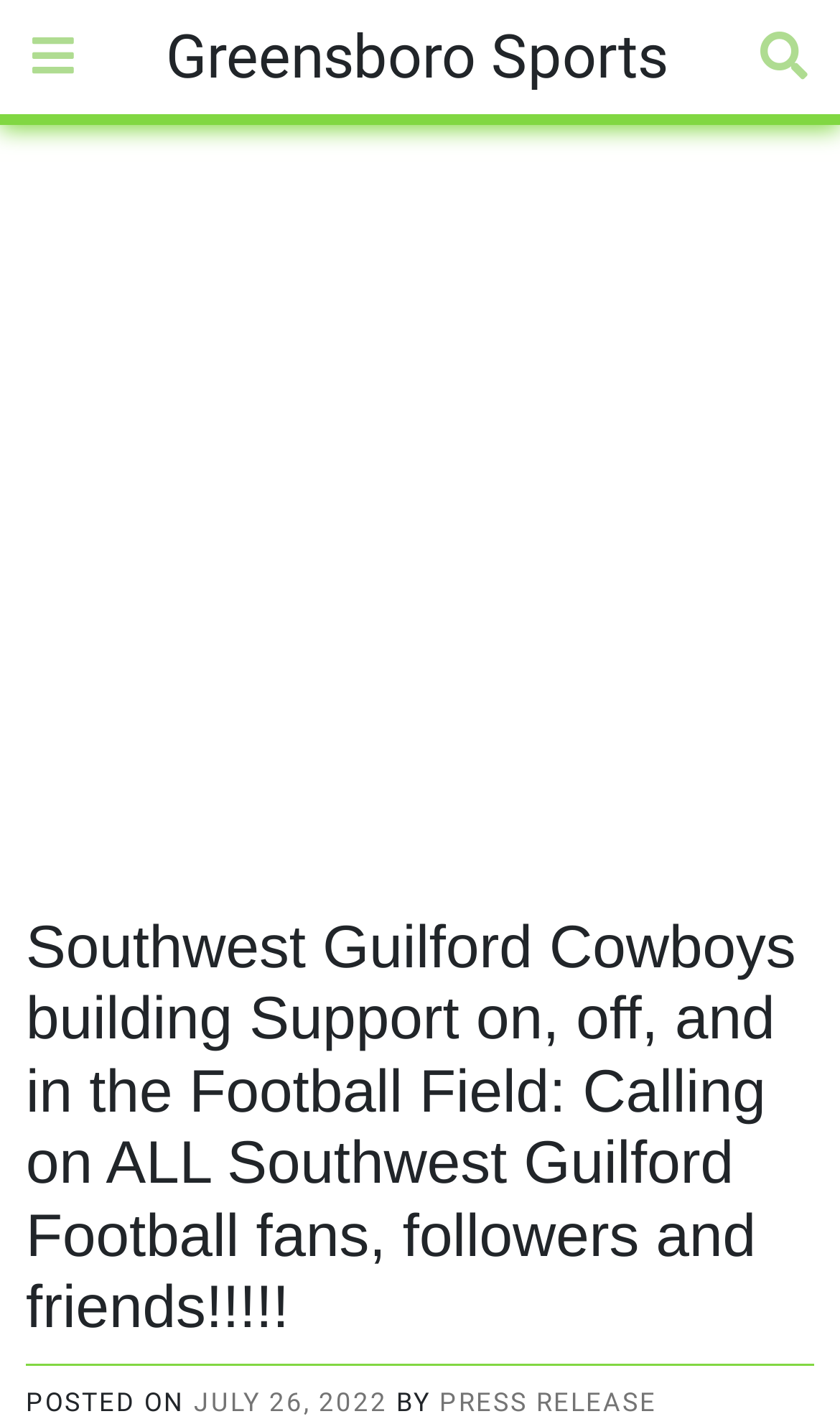When was the post published?
Using the visual information, respond with a single word or phrase.

JULY 26, 2022